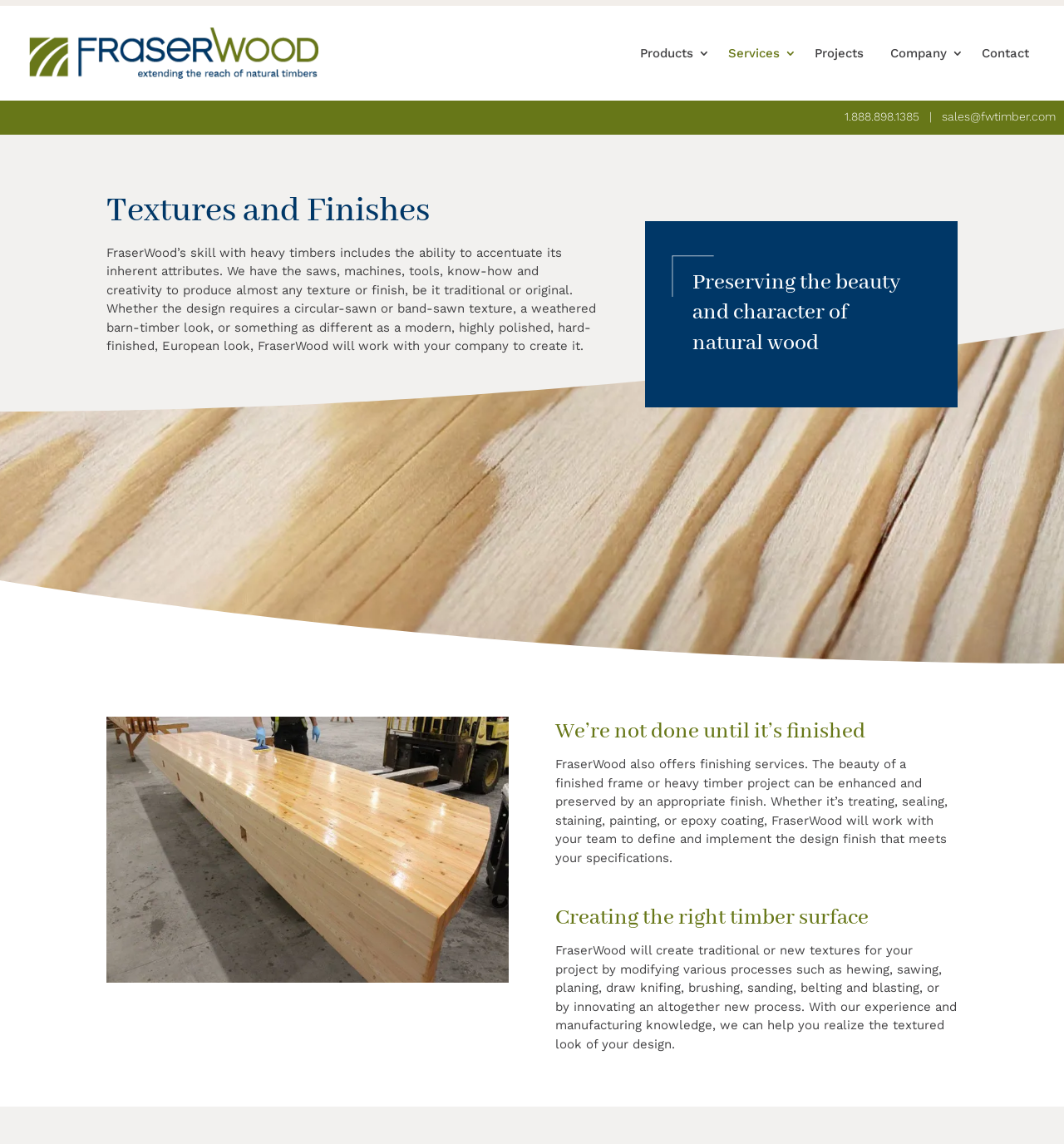Locate the bounding box coordinates of the element's region that should be clicked to carry out the following instruction: "Visit FraserWood Industries homepage". The coordinates need to be four float numbers between 0 and 1, i.e., [left, top, right, bottom].

[0.027, 0.039, 0.304, 0.052]